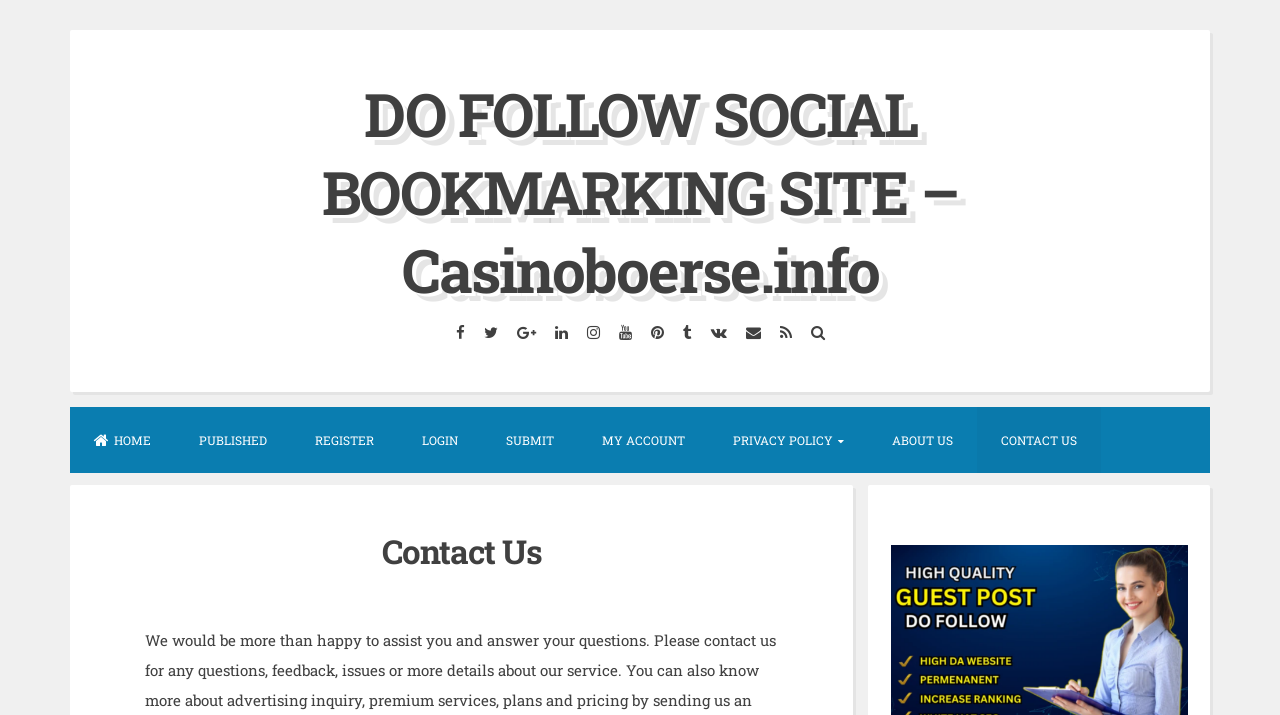Write an extensive caption that covers every aspect of the webpage.

The webpage is a contact page for a social bookmarking site called Casinoboerse.info. At the top left, there is a "Skip to content" link. Next to it, the website's title "DO FOLLOW SOCIAL BOOKMARKING SITE – Casinoboerse.info" is displayed prominently. 

Below the title, there are social media links, including Facebook, Twitter, Google Plus, Linkedin, Instagram, YouTube, Pinterest, Tumblr, VK, Email, RSS, and Search, arranged horizontally from left to right. 

On the top right, there is a navigation menu with links to HOME, PUBLISHED, REGISTER, LOGIN, SUBMIT, MY ACCOUNT, PRIVACY POLICY, ABOUT US, and CONTACT US, also arranged horizontally from left to right.

The main content of the page is a "Contact Us" section, which is headed by a "Contact Us" heading. The section is located below the navigation menu and takes up most of the page's content area.